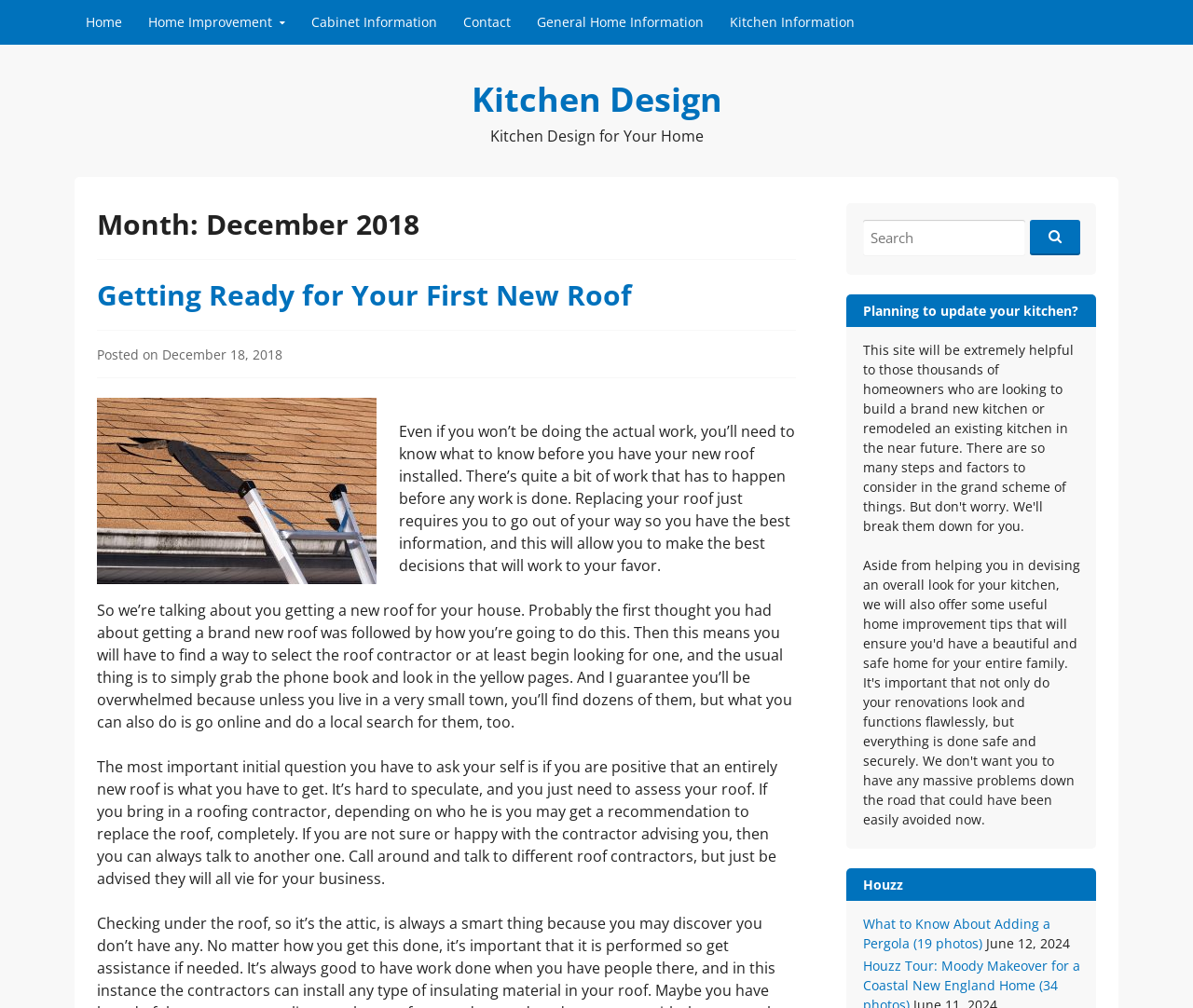Identify the bounding box coordinates of the region I need to click to complete this instruction: "Visit 'Houzz'".

[0.723, 0.869, 0.757, 0.886]